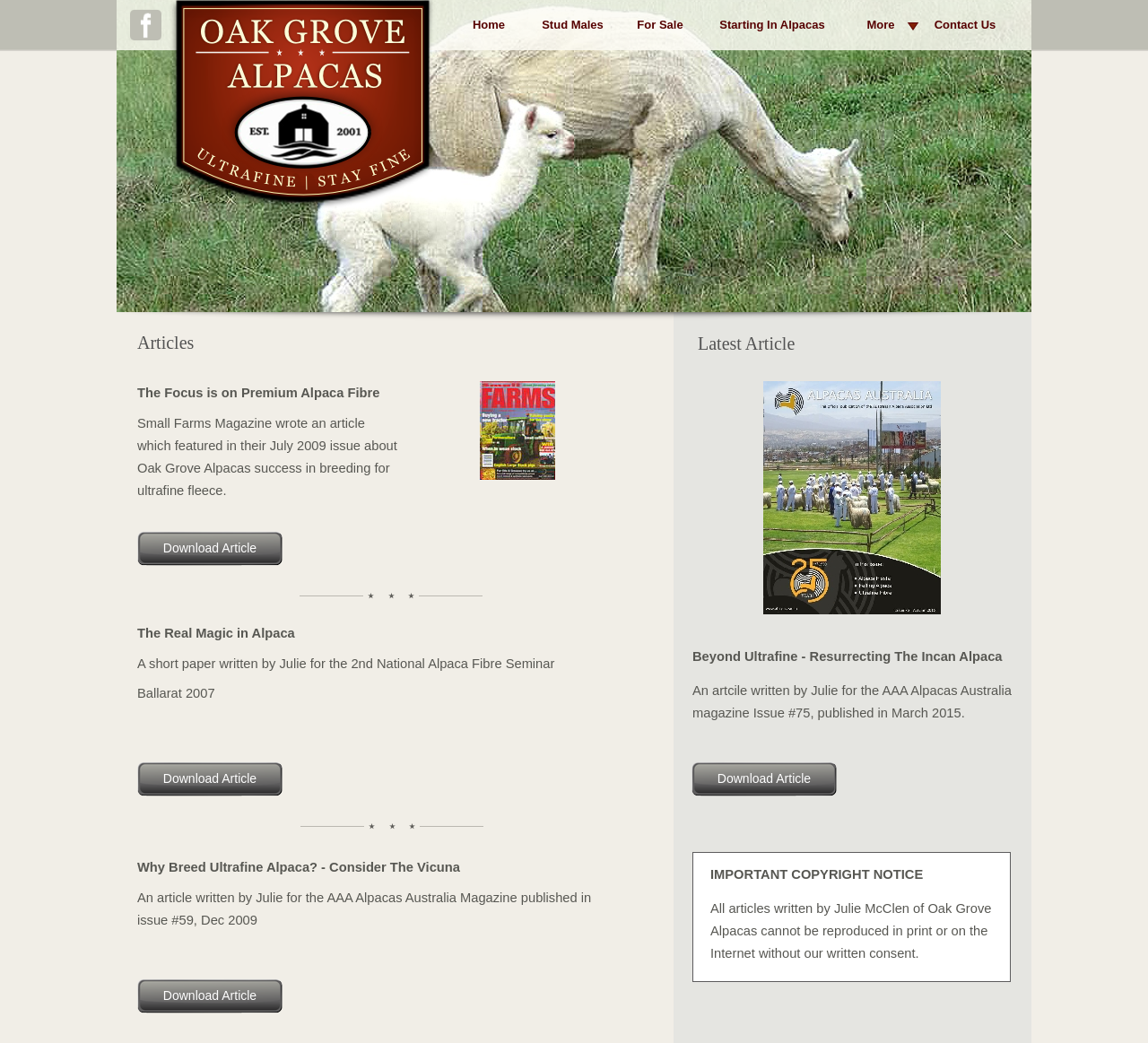Please determine the bounding box coordinates of the section I need to click to accomplish this instruction: "Download an article".

[0.12, 0.509, 0.246, 0.543]